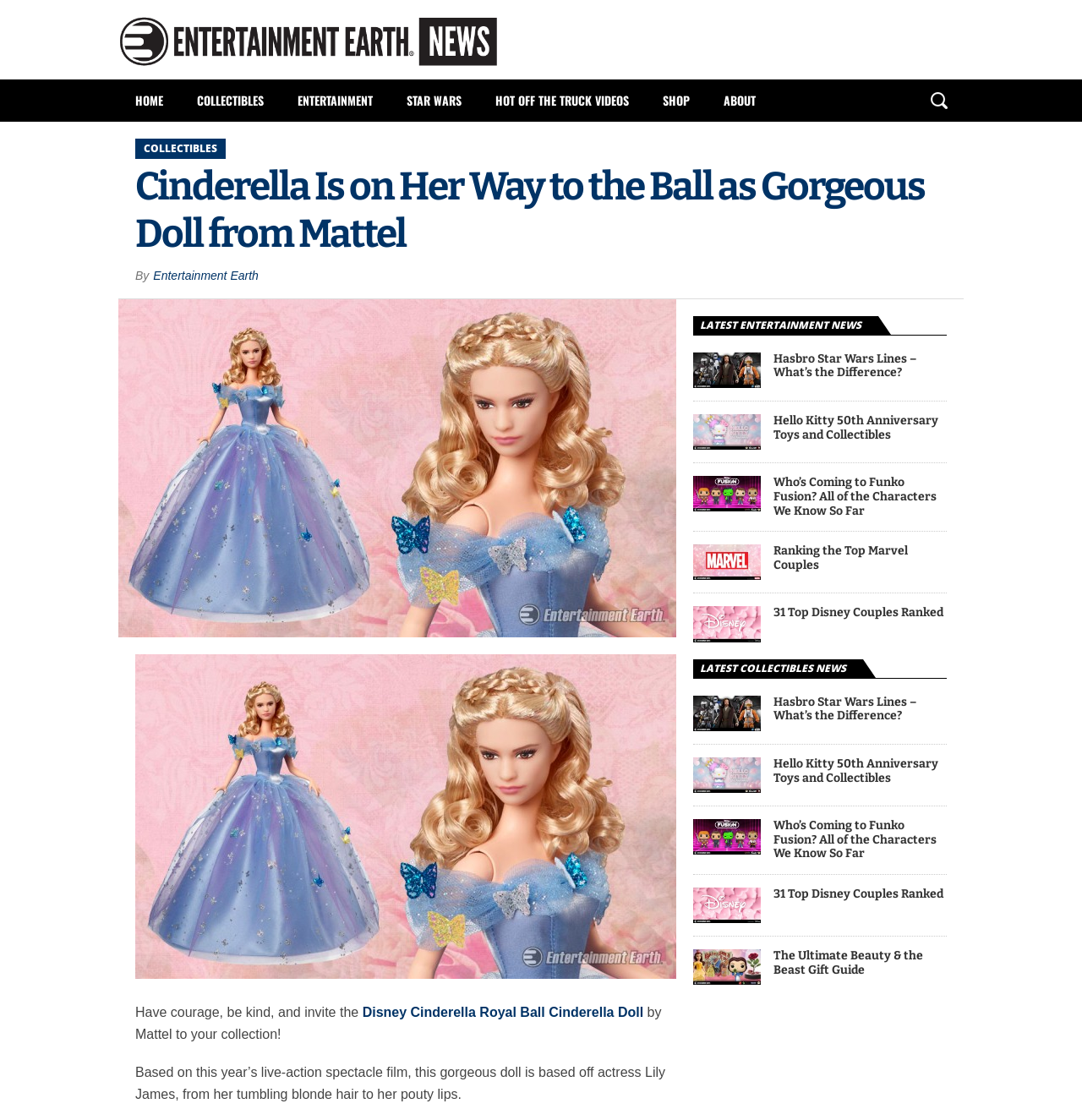Please determine the bounding box coordinates for the element that should be clicked to follow these instructions: "Explore the 'COLLECTIBLES' section".

[0.166, 0.071, 0.259, 0.109]